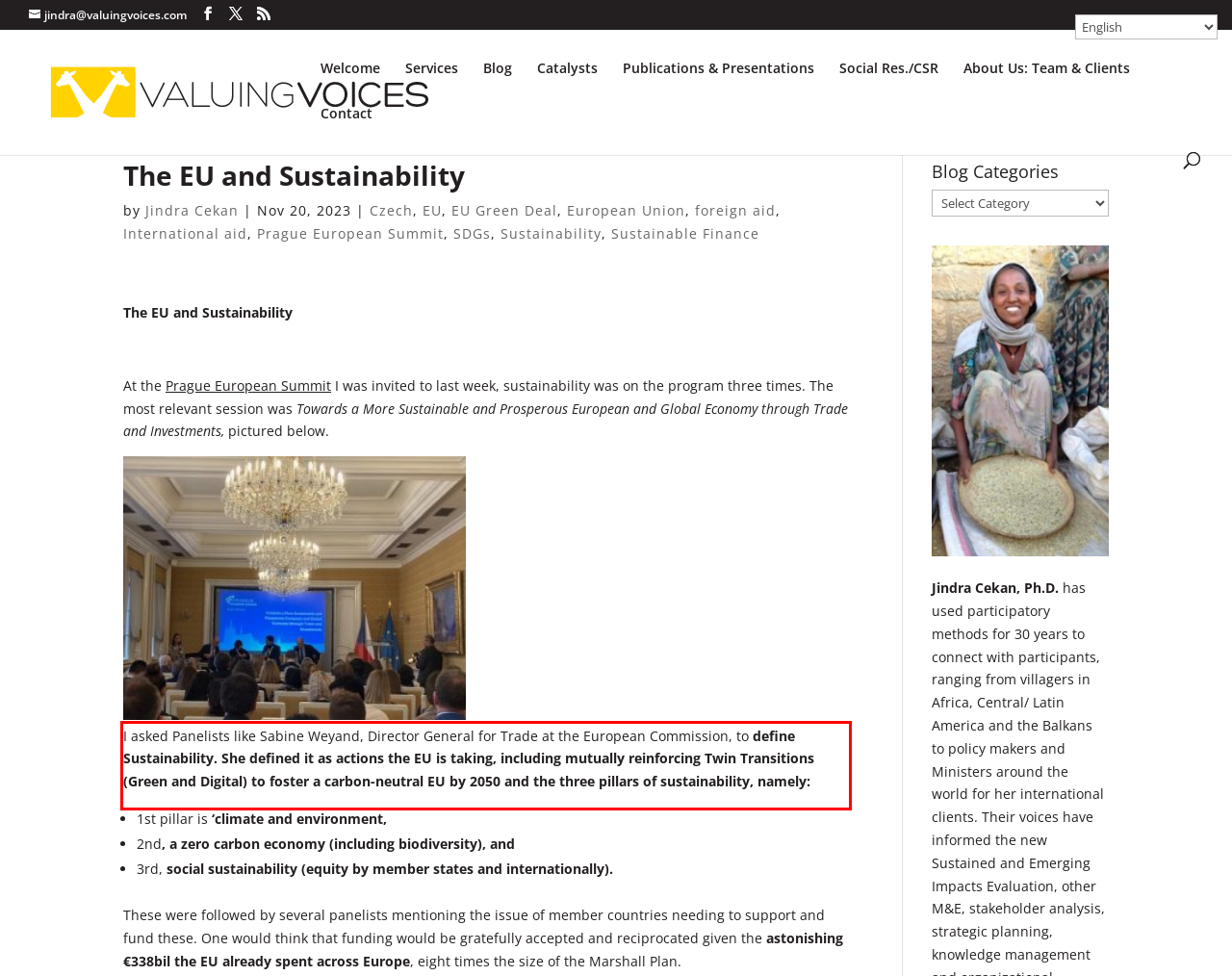Please identify and extract the text from the UI element that is surrounded by a red bounding box in the provided webpage screenshot.

I asked Panelists like Sabine Weyand, Director General for Trade at the European Commission, to define Sustainability. She defined it as actions the EU is taking, including mutually reinforcing Twin Transitions (Green and Digital) to foster a carbon-neutral EU by 2050 and the three pillars of sustainability, namely: